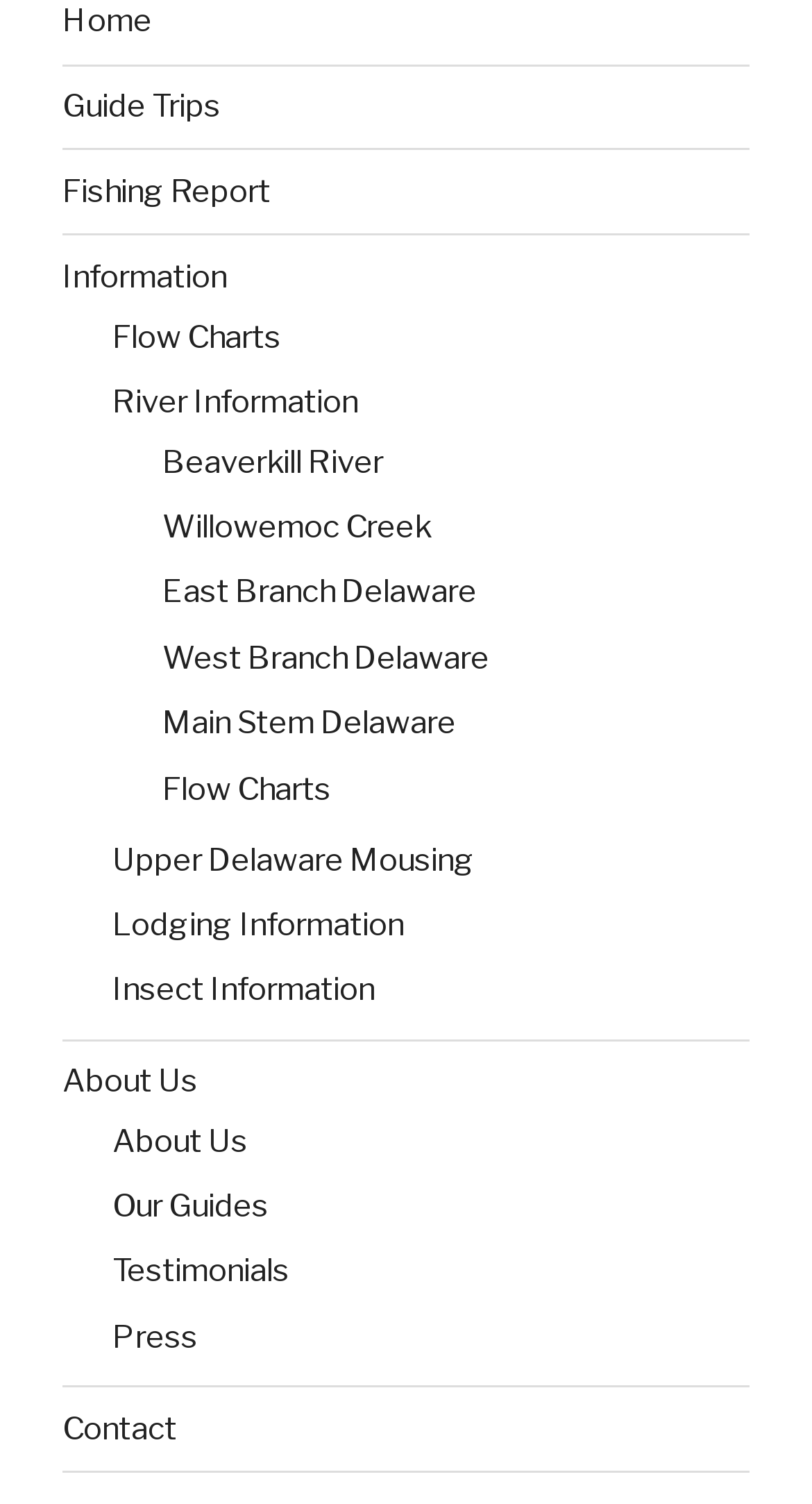Please identify the bounding box coordinates of the element I need to click to follow this instruction: "get information about Beaverkill River".

[0.2, 0.294, 0.472, 0.319]